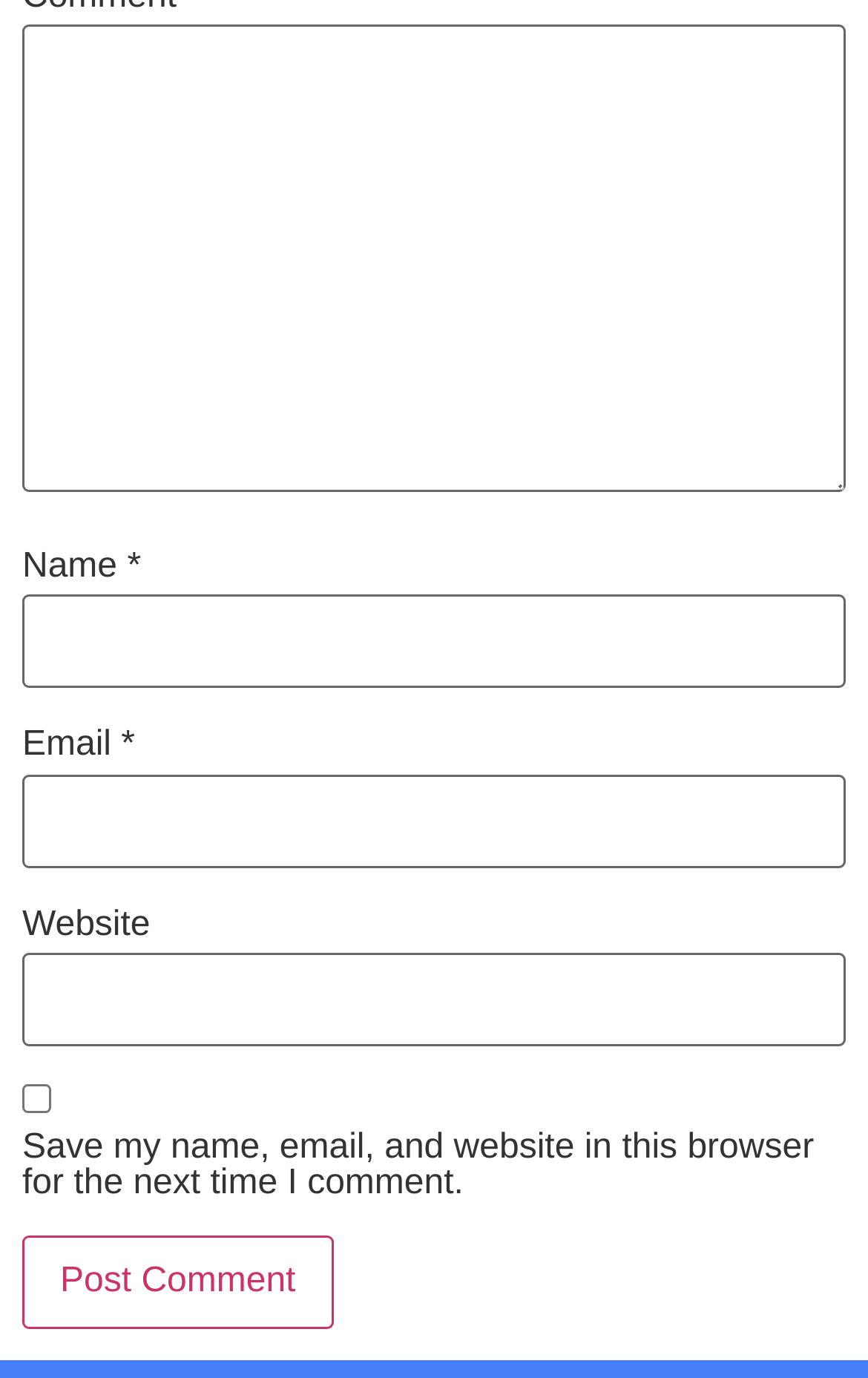Respond with a single word or phrase to the following question:
How many required fields are there?

3